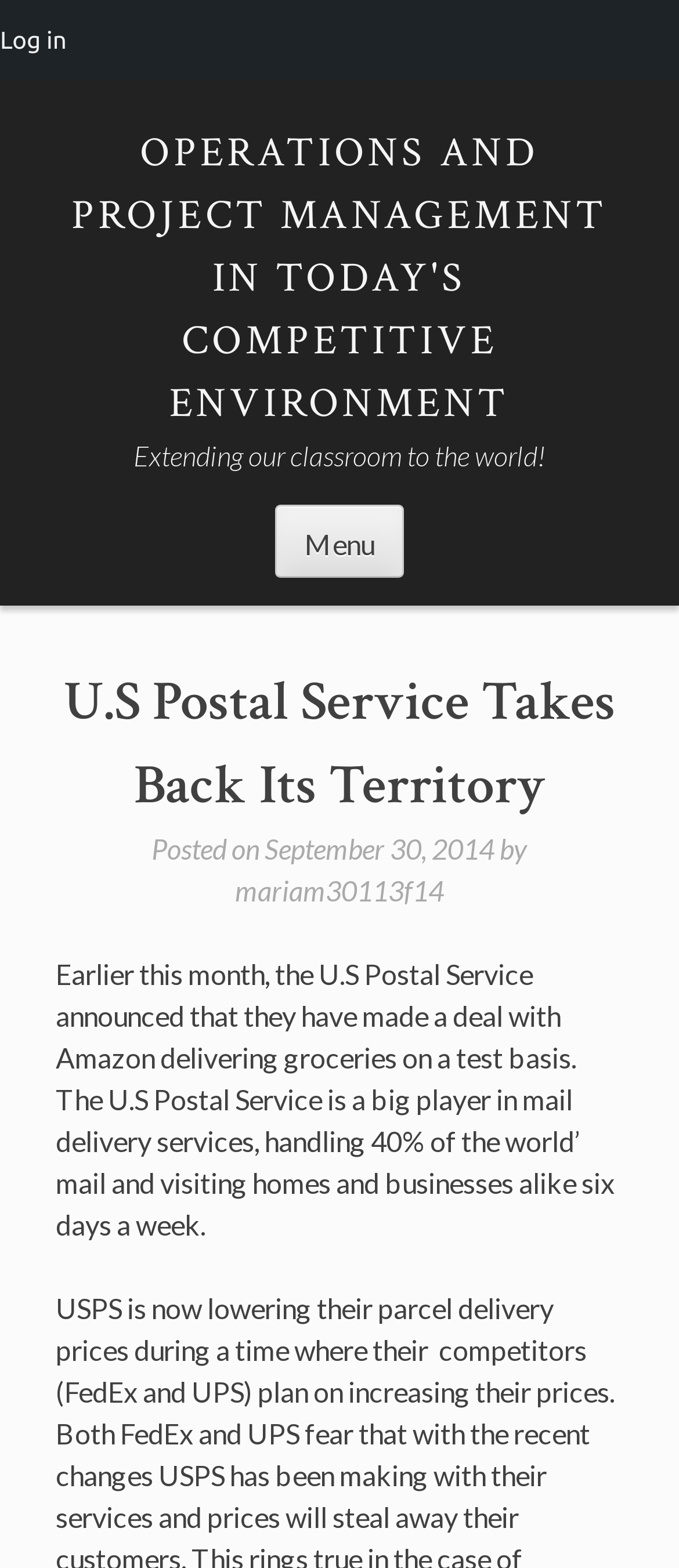Using the provided element description, identify the bounding box coordinates as (top-left x, top-left y, bottom-right x, bottom-right y). Ensure all values are between 0 and 1. Description: September 30, 2014

[0.39, 0.531, 0.728, 0.552]